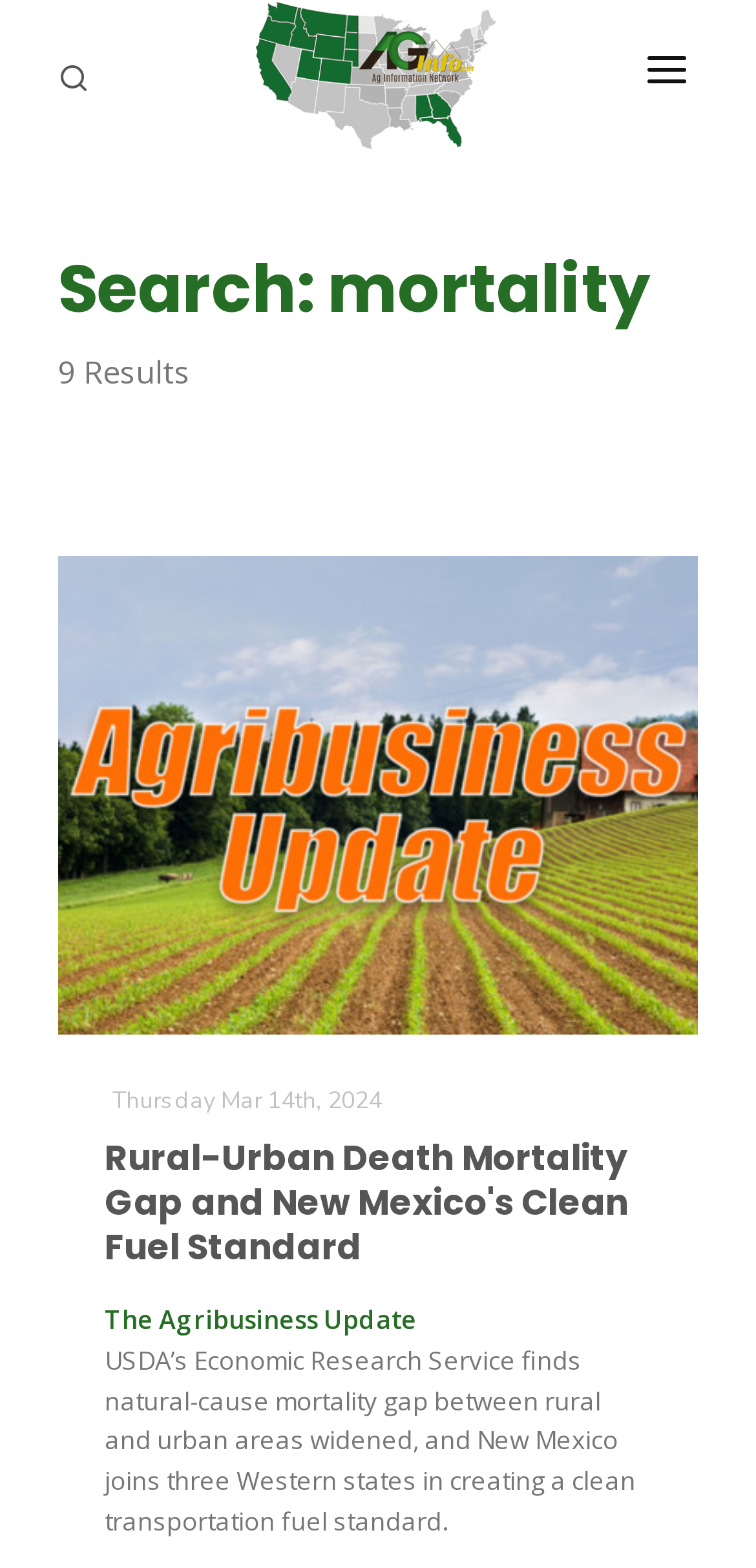Locate the bounding box of the user interface element based on this description: "title="California Ag Today"".

[0.195, 0.525, 0.844, 0.548]